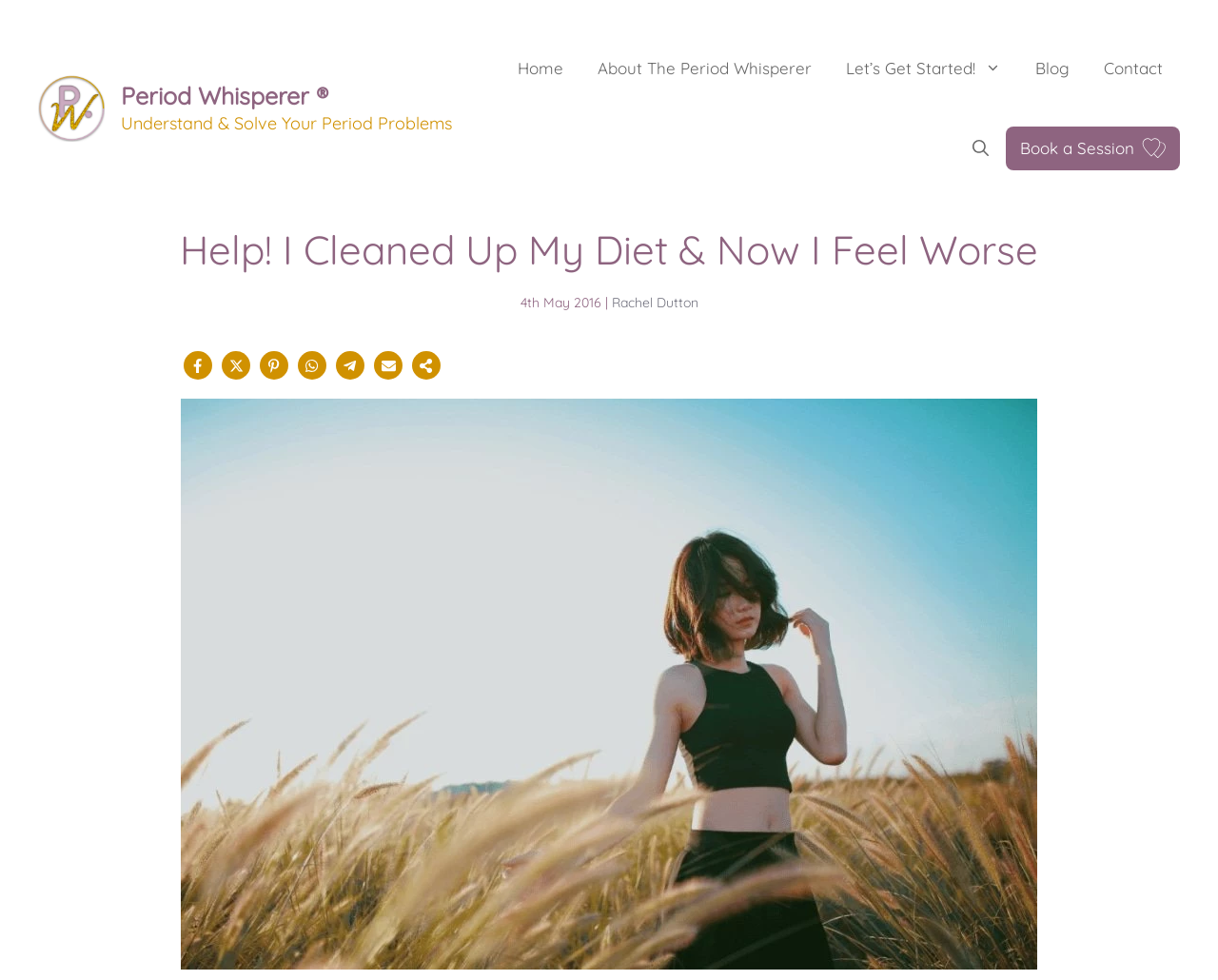Specify the bounding box coordinates of the element's region that should be clicked to achieve the following instruction: "View hours of operation". The bounding box coordinates consist of four float numbers between 0 and 1, in the format [left, top, right, bottom].

None